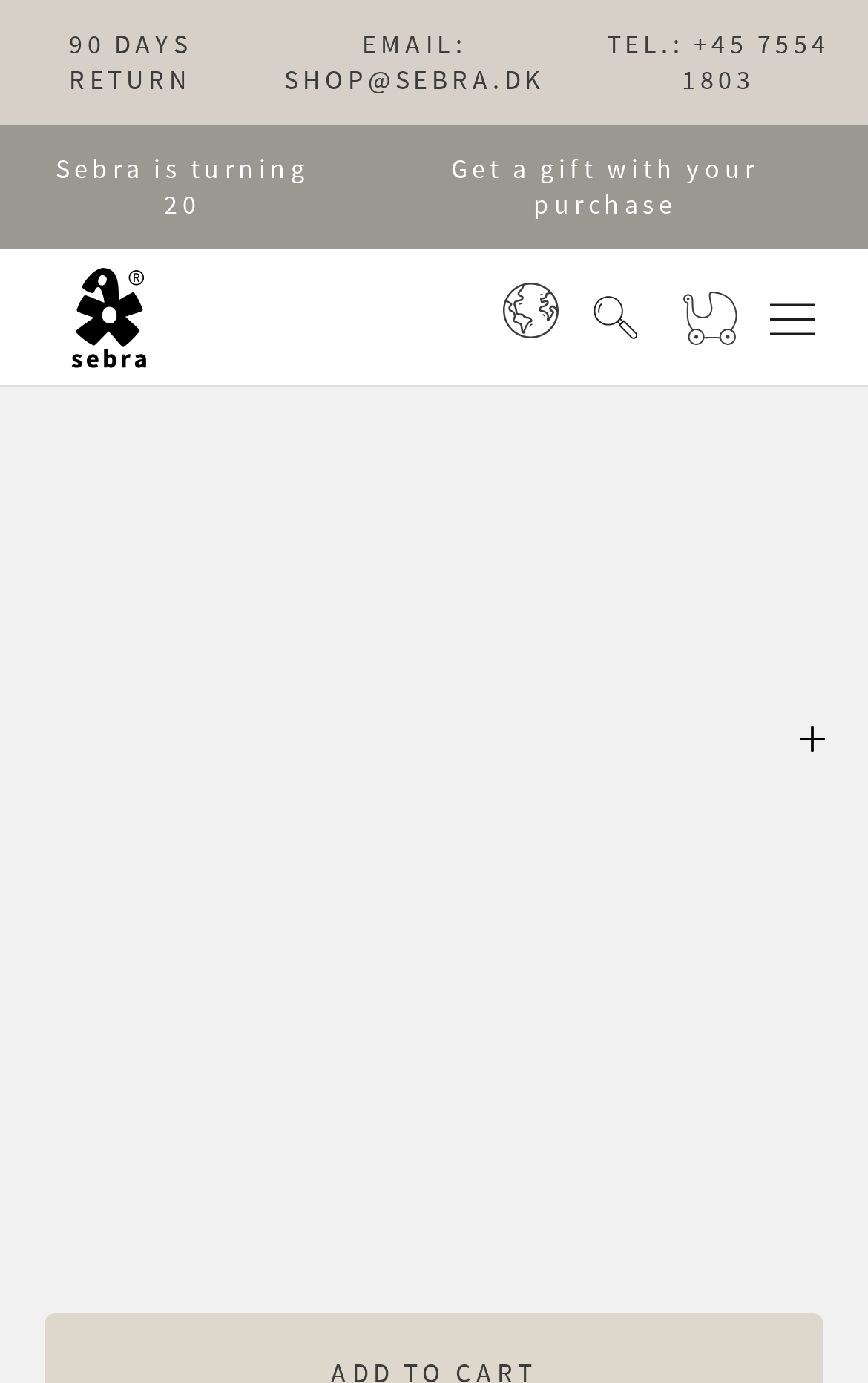From the element description: "aria-label="Open navigation"", extract the bounding box coordinates of the UI element. The coordinates should be expressed as four float numbers between 0 and 1, in the order [left, top, right, bottom].

[0.887, 0.217, 0.938, 0.243]